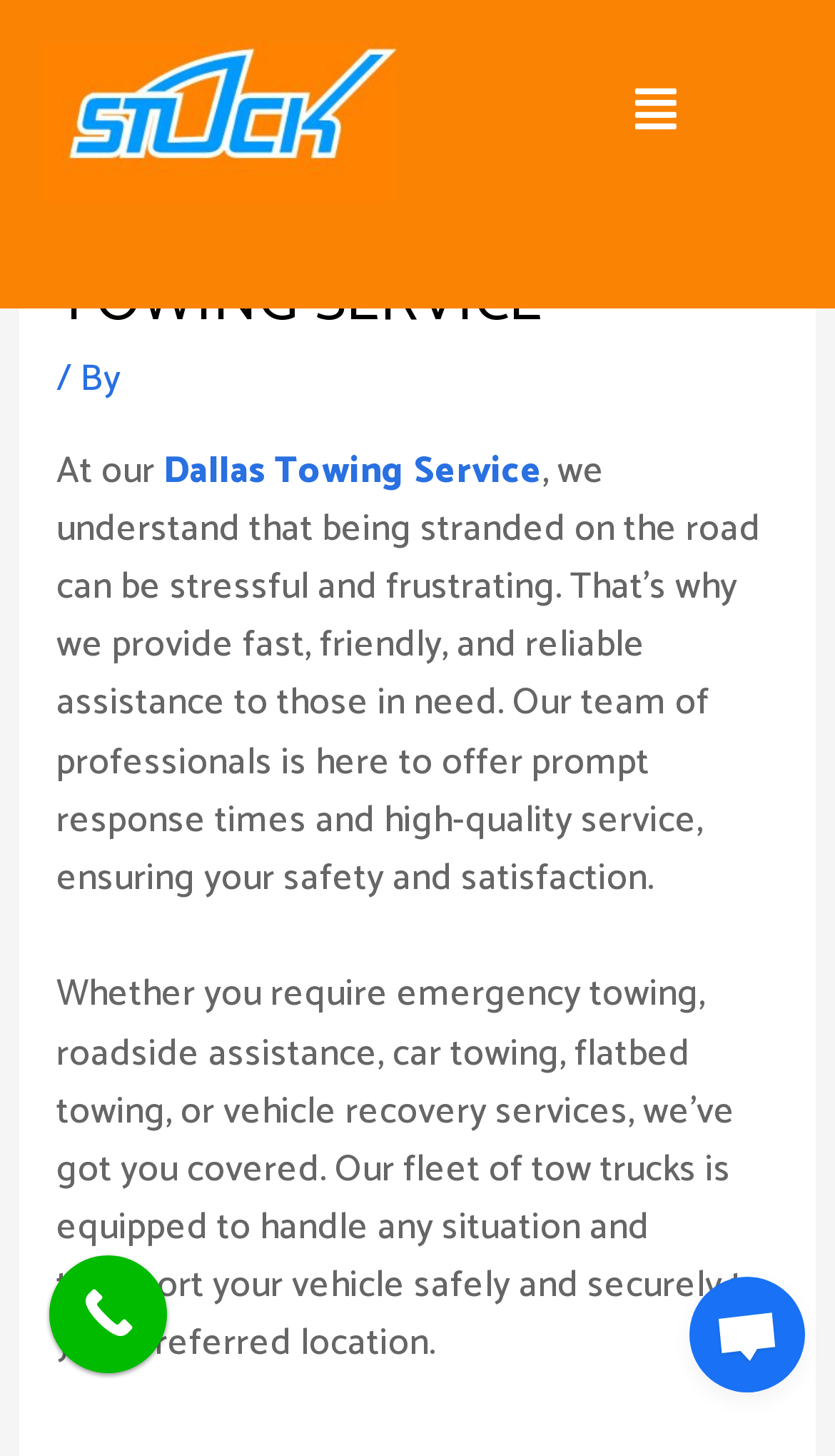Provide the bounding box coordinates of the UI element that matches the description: "Dallas Towing Service".

[0.195, 0.303, 0.649, 0.344]